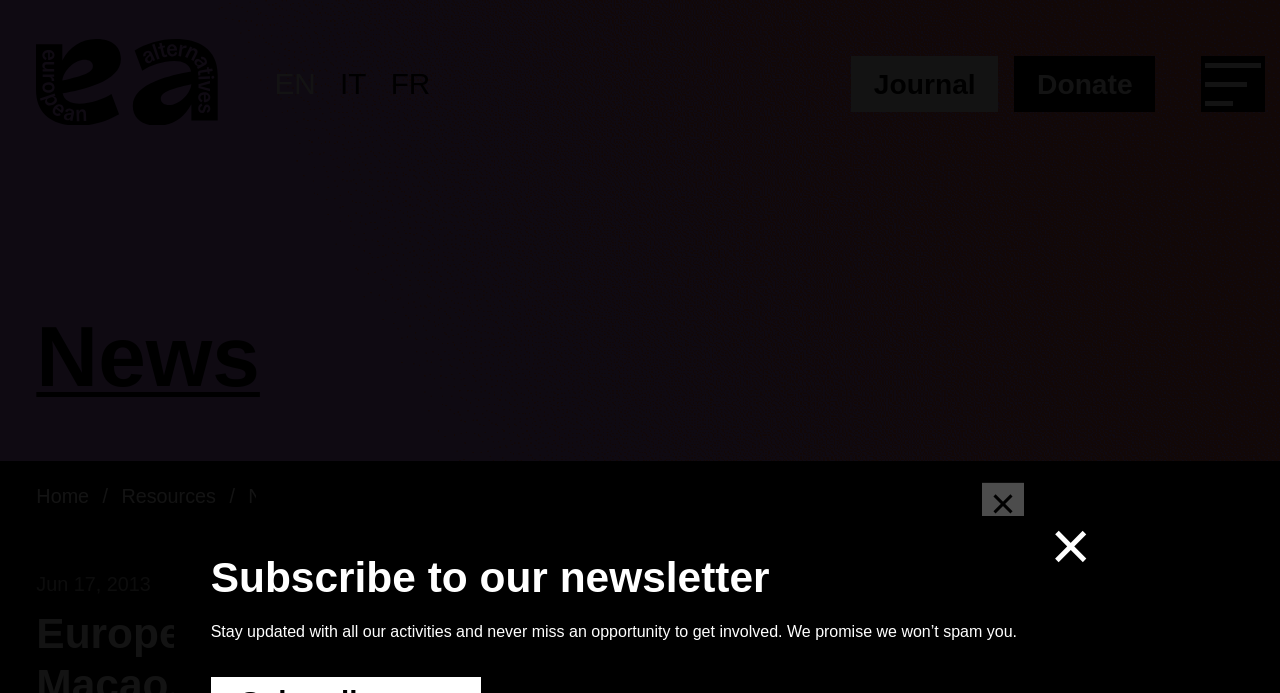Given the element description: "IT", predict the bounding box coordinates of this UI element. The coordinates must be four float numbers between 0 and 1, given as [left, top, right, bottom].

[0.266, 0.097, 0.286, 0.144]